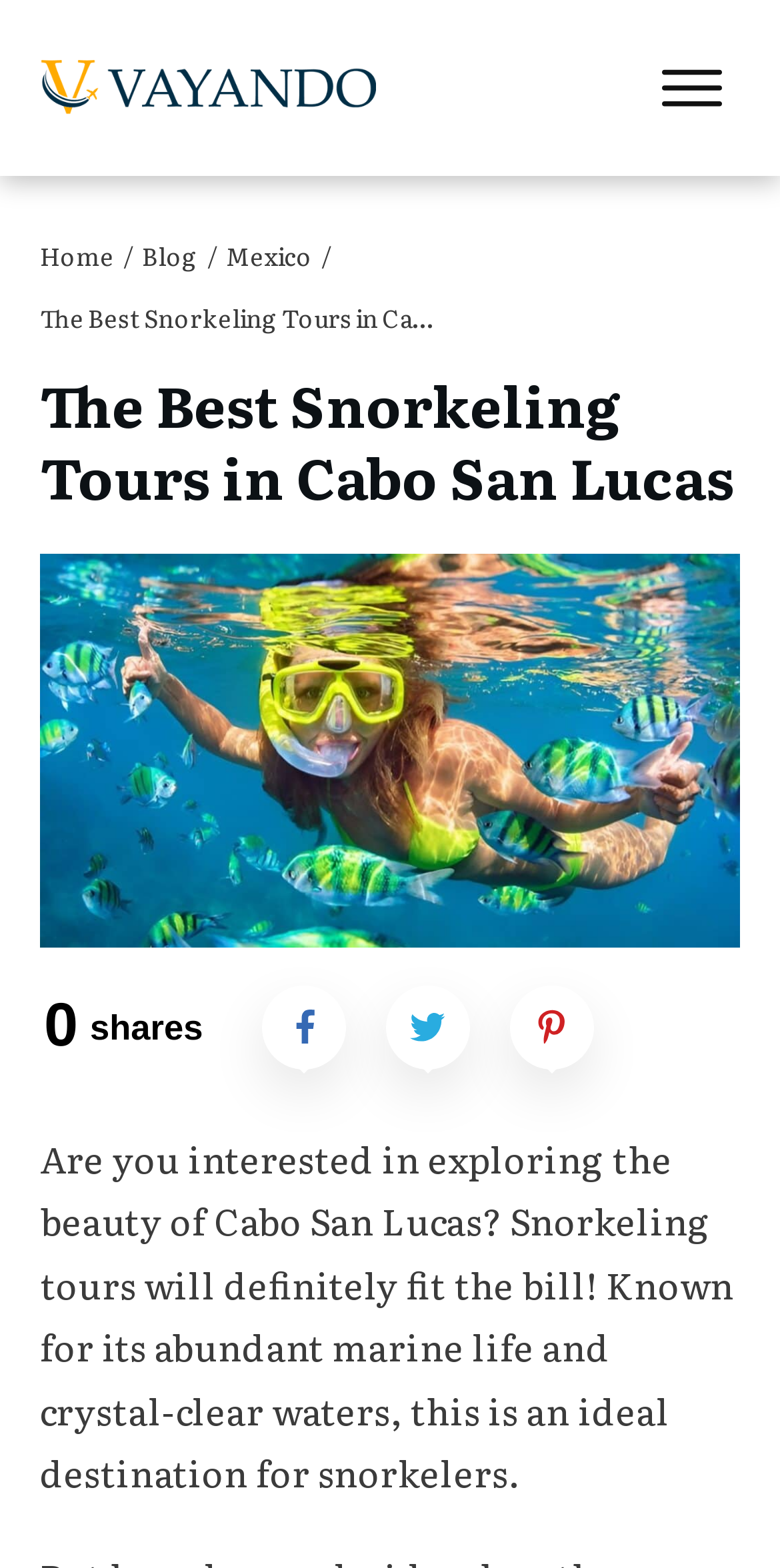Determine the bounding box coordinates in the format (top-left x, top-left y, bottom-right x, bottom-right y). Ensure all values are floating point numbers between 0 and 1. Identify the bounding box of the UI element described by: Mexico

[0.29, 0.15, 0.4, 0.177]